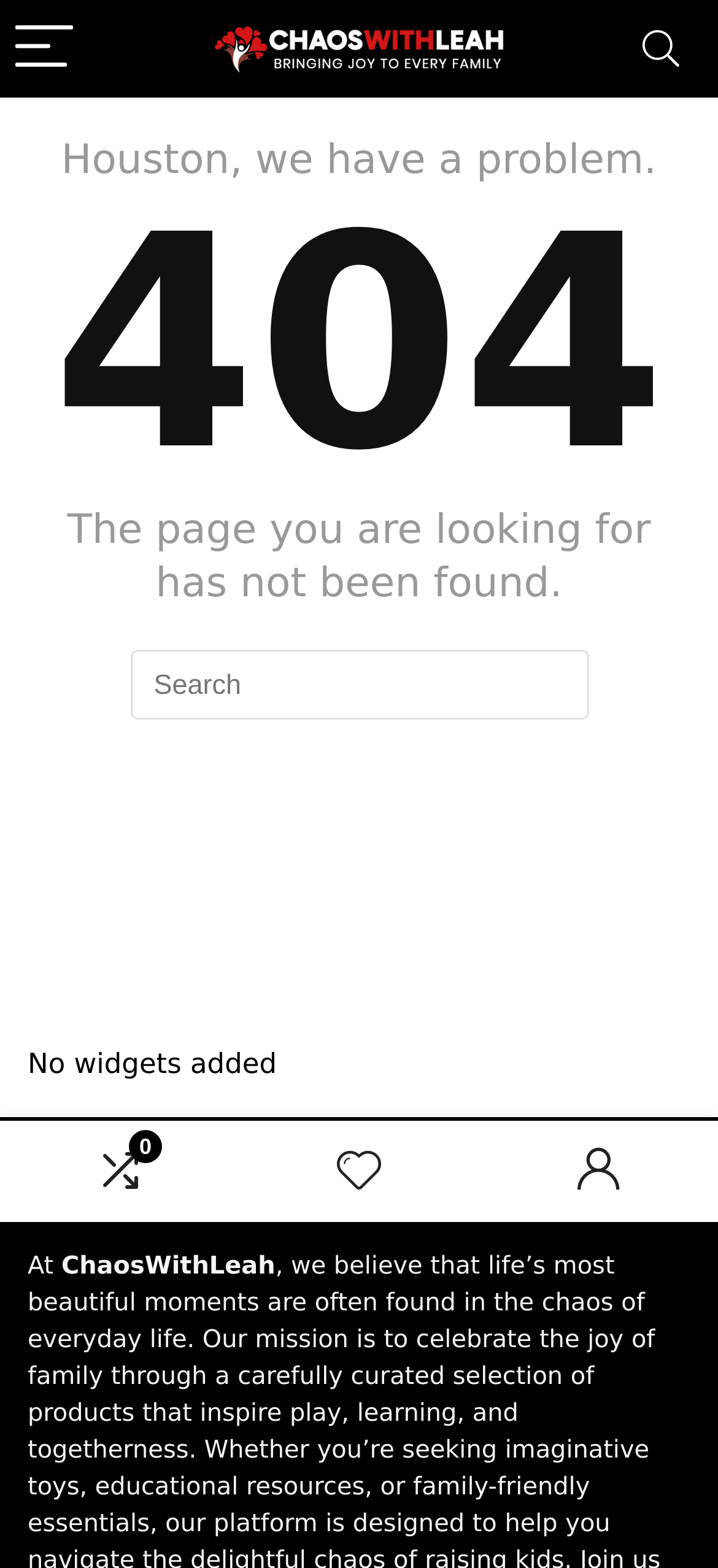Determine the bounding box of the UI component based on this description: "name="s" placeholder="Search"". The bounding box coordinates should be four float values between 0 and 1, i.e., [left, top, right, bottom].

[0.181, 0.414, 0.819, 0.459]